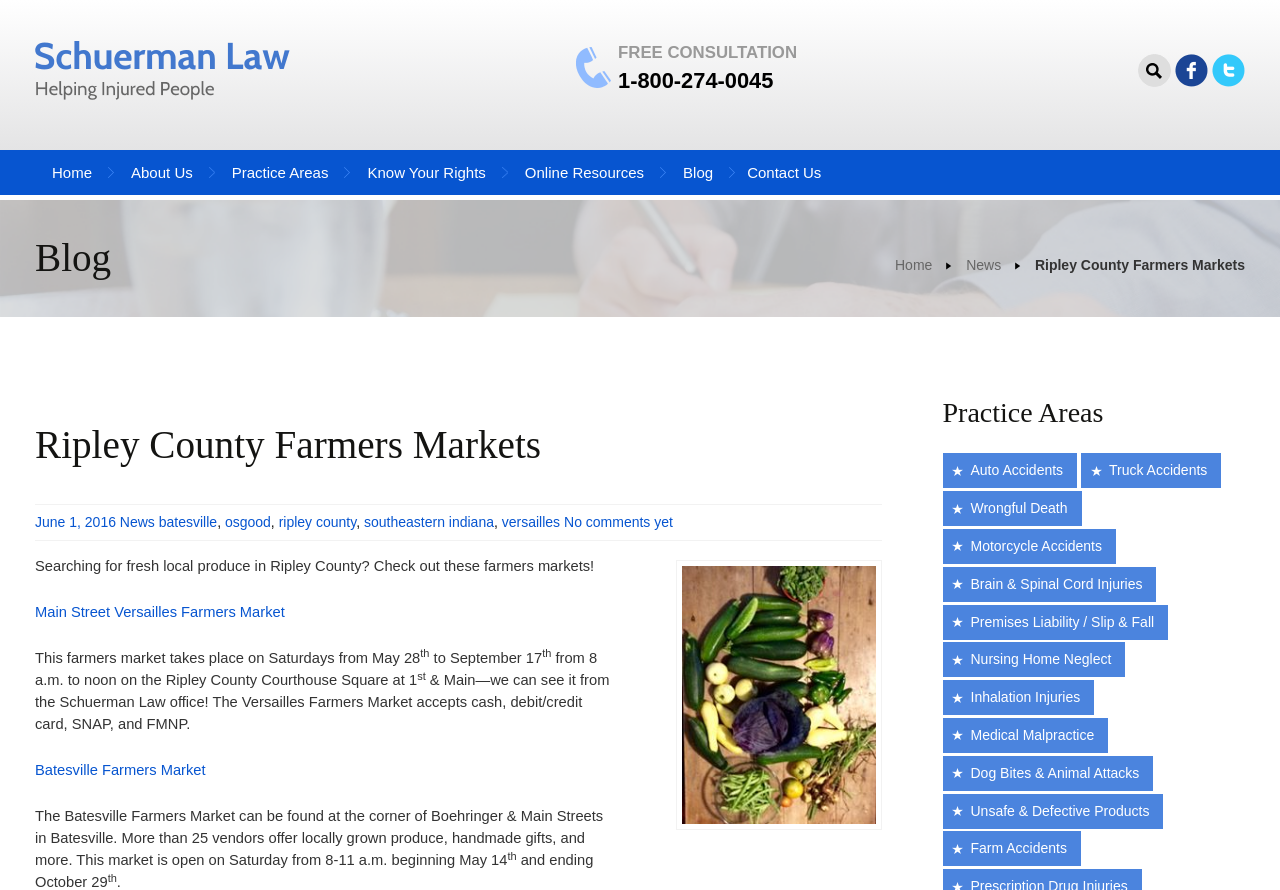Please locate the bounding box coordinates for the element that should be clicked to achieve the following instruction: "Search for something". Ensure the coordinates are given as four float numbers between 0 and 1, i.e., [left, top, right, bottom].

[0.889, 0.061, 0.915, 0.098]